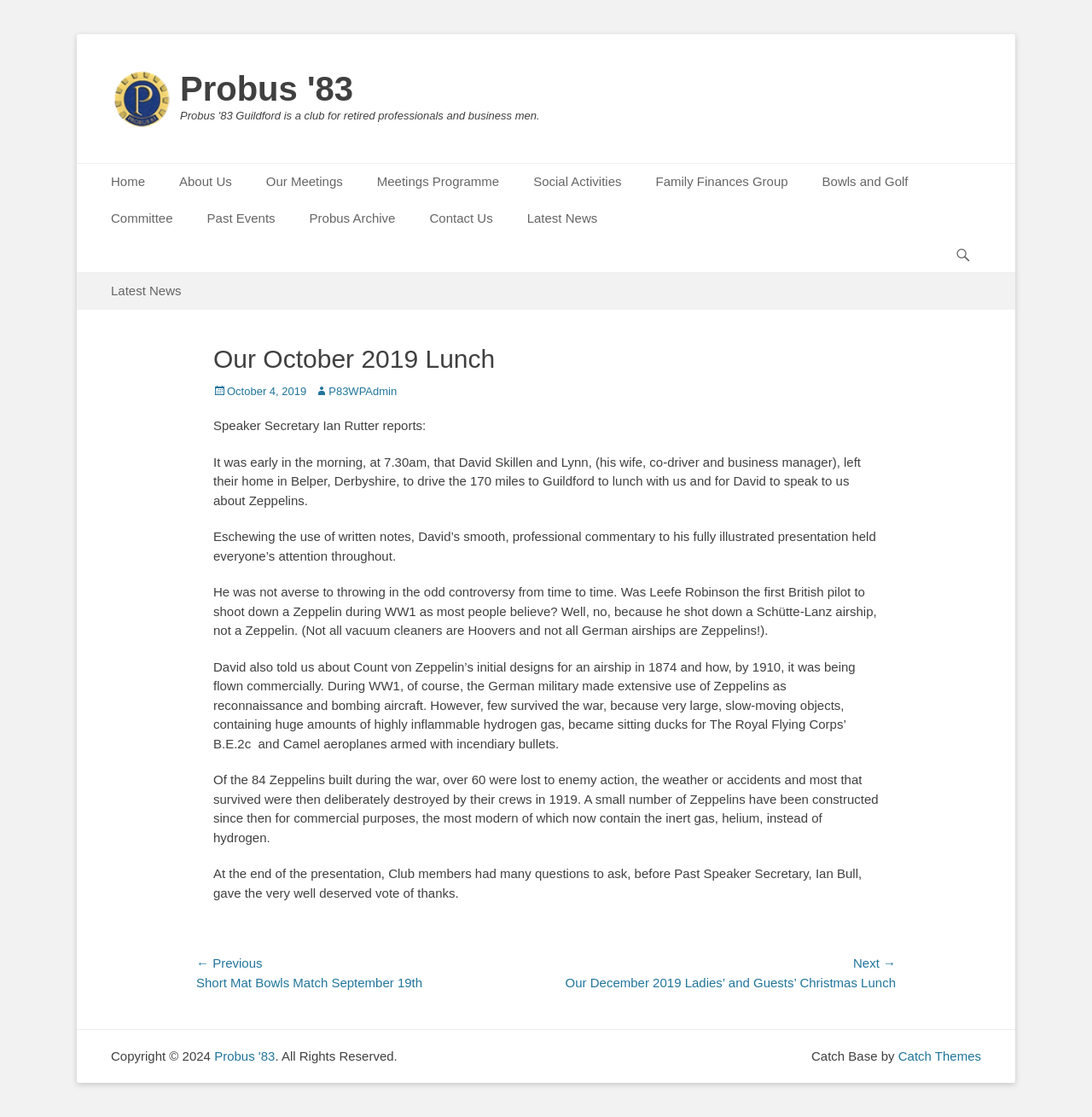Extract the bounding box coordinates for the UI element described as: "Social Activities".

[0.473, 0.147, 0.585, 0.179]